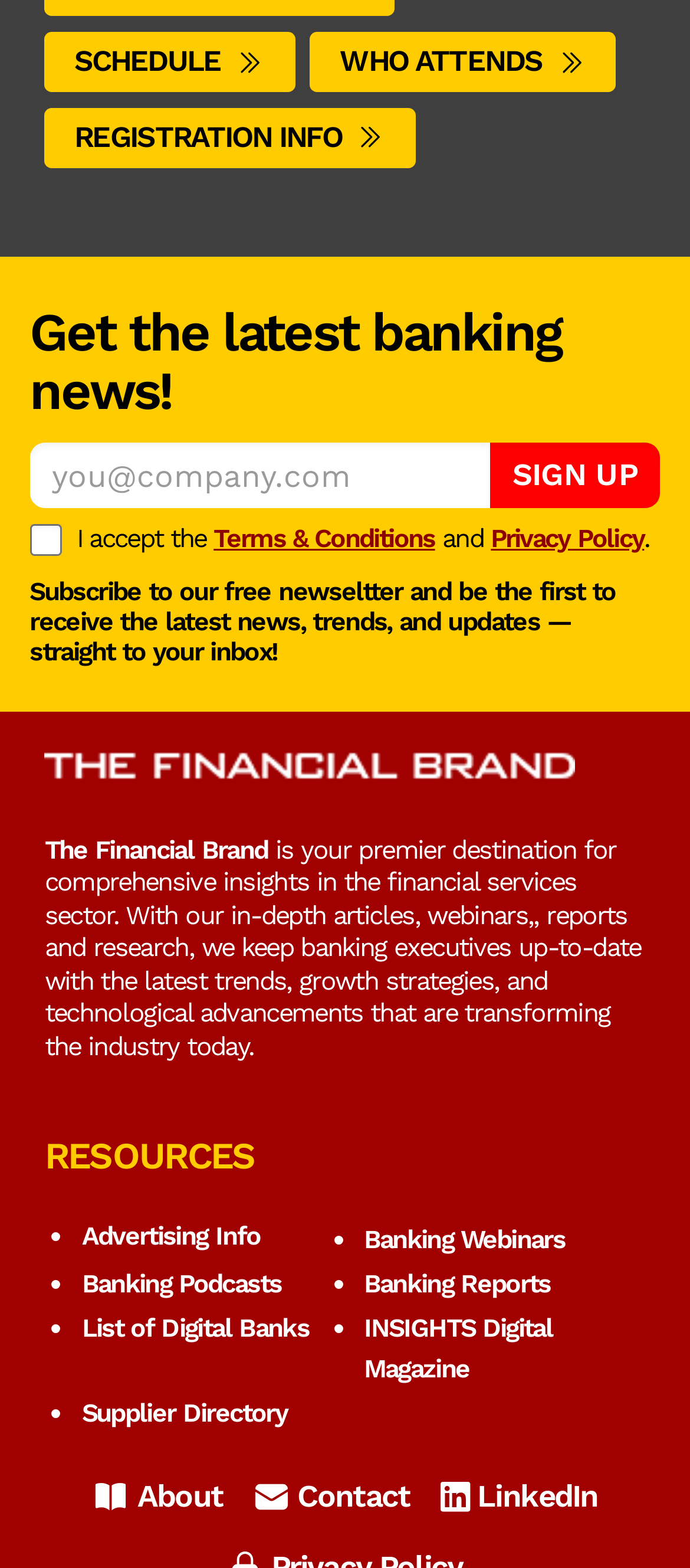Provide the bounding box coordinates of the HTML element described as: "colorado apartments". The bounding box coordinates should be four float numbers between 0 and 1, i.e., [left, top, right, bottom].

None